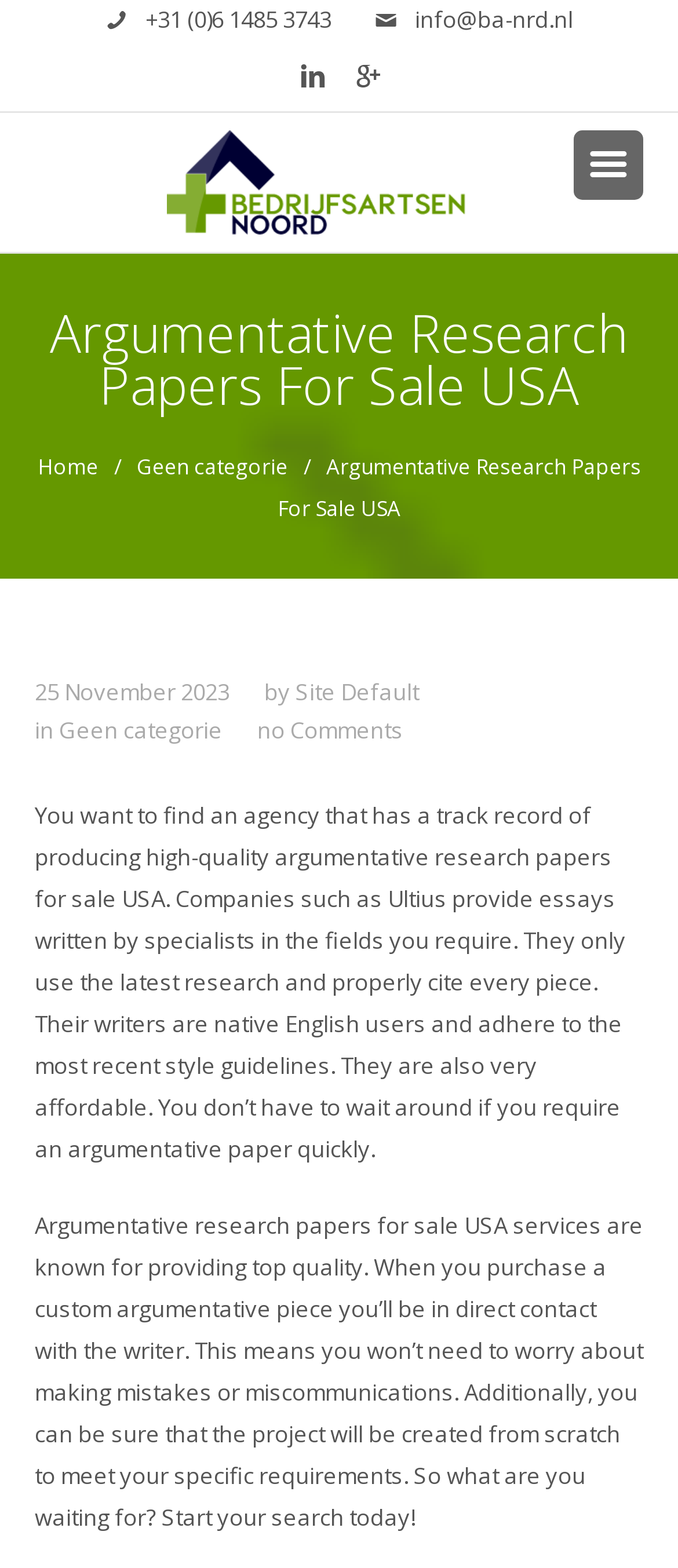Construct a thorough caption encompassing all aspects of the webpage.

The webpage is about argumentative research papers for sale in the USA. At the top, there is a header section with several links, including a phone number, an email address, and social media icons. Below the header, there is a main heading that reads "Argumentative Research Papers For Sale USA".

On the left side of the page, there is a navigation menu with links to "Home" and "Geen categorie". The navigation menu is separated from the main content by a vertical line.

The main content of the page is divided into three paragraphs. The first paragraph explains the importance of finding an agency that produces high-quality argumentative research papers. It mentions that companies like Ultius provide essays written by specialists in the required fields.

The second paragraph describes the benefits of using a service that provides argumentative research papers. It highlights the use of latest research, proper citation, and native English writers who adhere to the latest style guidelines. Additionally, it mentions that the services are affordable and can deliver papers quickly.

The third and final paragraph emphasizes the quality of argumentative research papers for sale in the USA. It explains that when purchasing a custom paper, the customer will be in direct contact with the writer, ensuring that the project meets their specific requirements. The paragraph concludes by encouraging the reader to start their search for a suitable service.

At the top-right corner of the page, there is a combobox that appears to be a language or region selector.